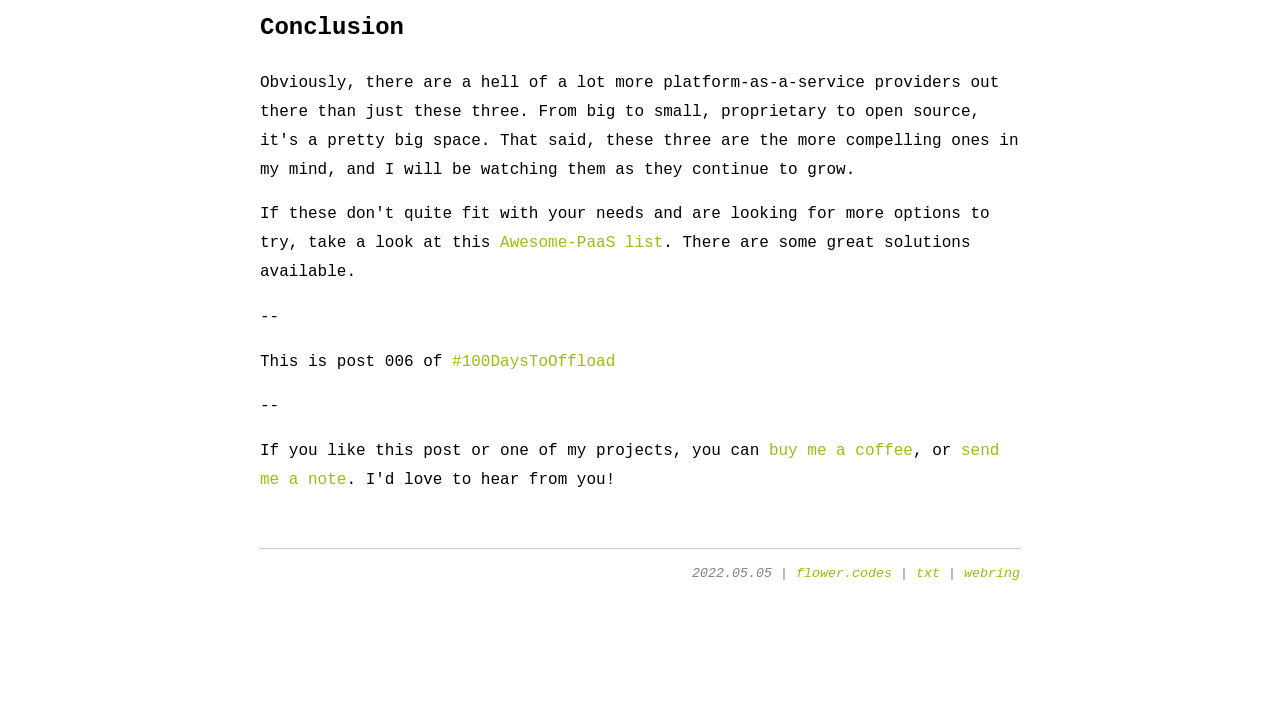What is the date of the post?
Could you give a comprehensive explanation in response to this question?

The date of the post is '2022.05.05' which is indicated by the time element with the text '2022.05.05' at the bottom of the webpage.